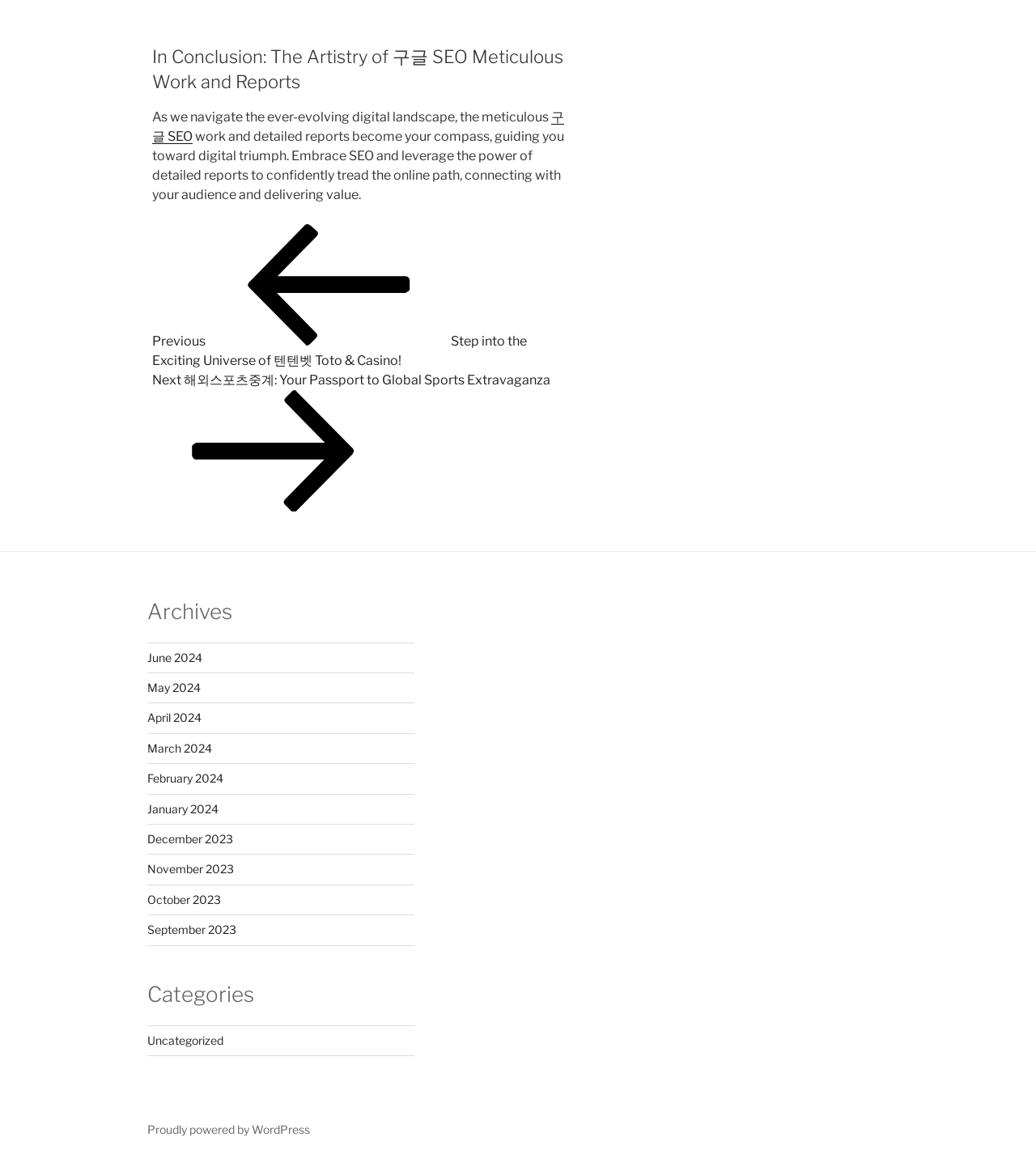Bounding box coordinates are to be given in the format (top-left x, top-left y, bottom-right x, bottom-right y). All values must be floating point numbers between 0 and 1. Provide the bounding box coordinate for the UI element described as: Proudly powered by WordPress

[0.142, 0.962, 0.299, 0.973]